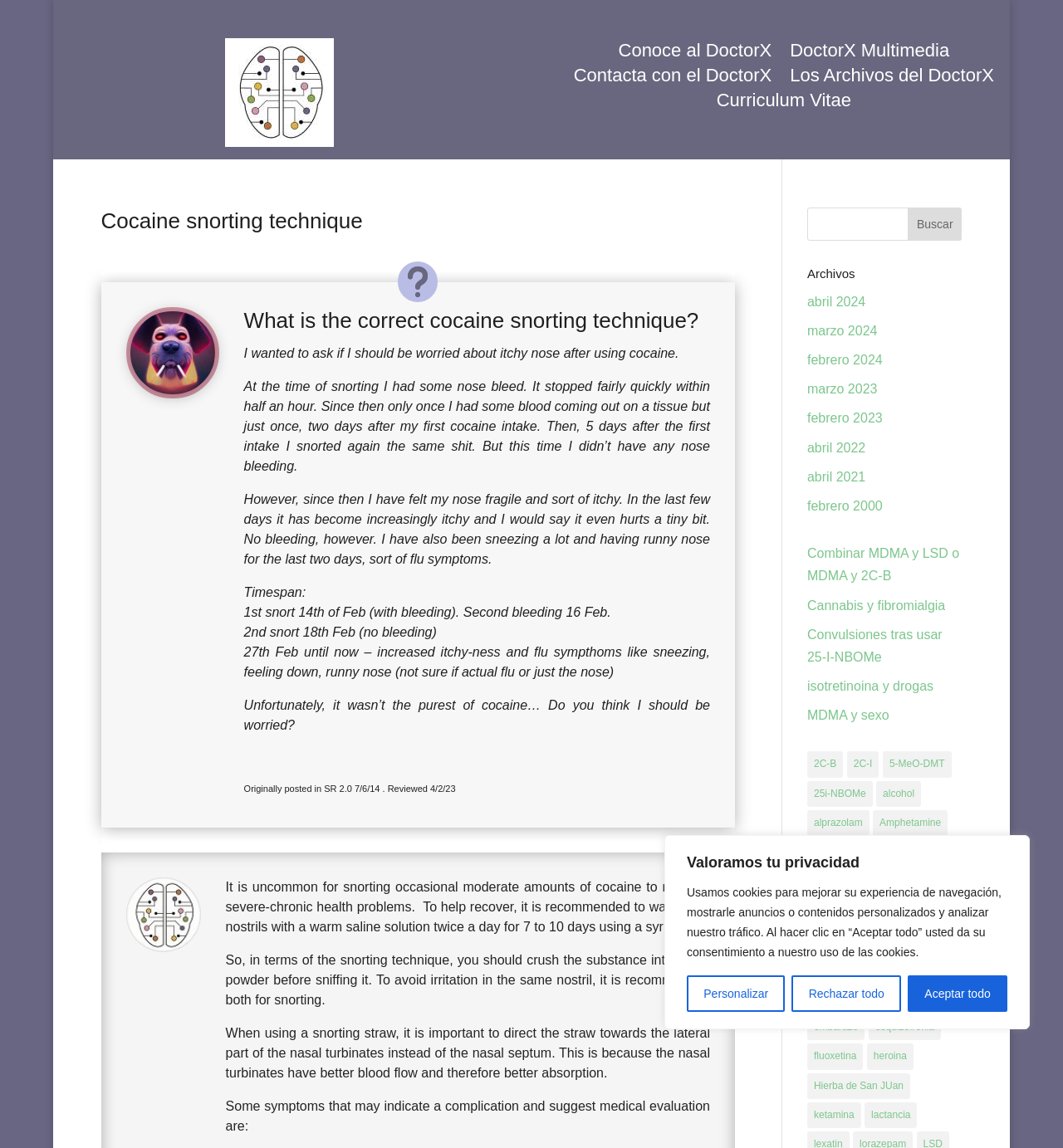Answer the question below with a single word or a brief phrase: 
What symptoms may indicate a complication?

Nose bleeding, etc.